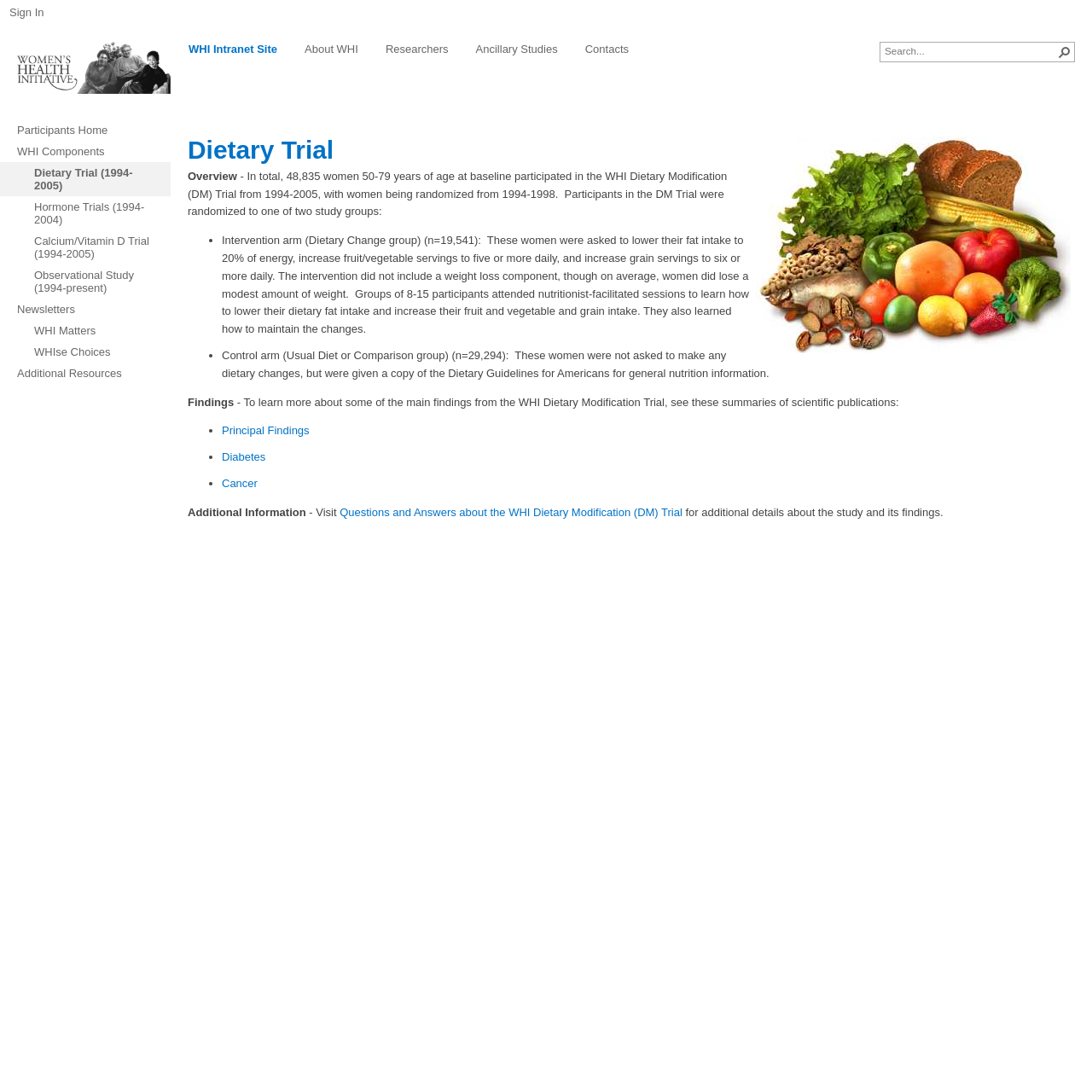Describe the webpage in detail, including text, images, and layout.

The webpage is about the Dietary Trial (1994-2005) and is part of the Women's Health Initiative (WHI) Intranet Site. At the top left, there is a "Sign In" link. Below it, there is a table with several links, including "Participants", "WHI Intranet Site", "About WHI", "Researchers", "Ancillary Studies", and "Contacts". On the right side of the table, there is a search box with a "Search" button.

On the left side of the page, there is a navigation menu with links to "Participants Home", "WHI Components", "Dietary Trial (1994-2005)", "Hormone Trials (1994-2004)", "Calcium/Vitamin D Trial (1994-2005)", "Observational Study (1994-present)", "Newsletters", "WHI Matters", "WHIse Choices", and "Additional Resources".

The main content of the page is divided into sections. The first section has a heading "DASH diet image - NIH Dietary Trial" with an image below it. The next section is an overview of the trial, which describes the participation of 48,835 women in the WHI Dietary Modification Trial from 1994-2005. The text explains that the participants were randomized into two study groups: the Intervention arm (Dietary Change group) and the Control arm (Usual Diet or Comparison group).

Below the overview, there are two lists of bullet points. The first list describes the Intervention arm, which aimed to lower fat intake and increase fruit, vegetable, and grain servings. The second list describes the Control arm, which did not require any dietary changes.

The next section is about the findings of the trial, with links to summaries of scientific publications. There are three bullet points with links to "Principal Findings", "Diabetes", and "Cancer".

Finally, there is a section on additional information, which invites visitors to visit a page with questions and answers about the WHI Dietary Modification Trial.